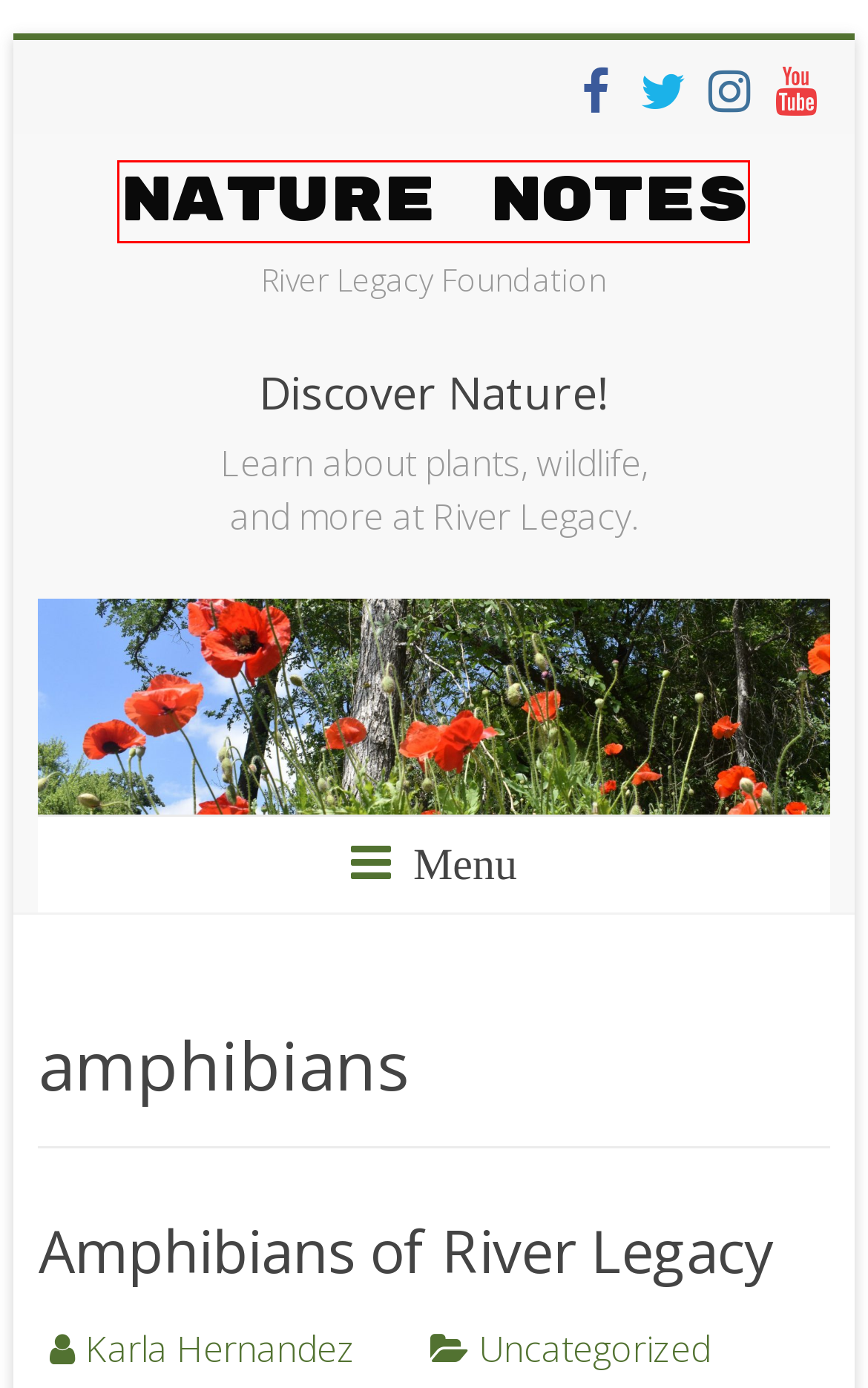Consider the screenshot of a webpage with a red bounding box and select the webpage description that best describes the new page that appears after clicking the element inside the red box. Here are the candidates:
A. River Legacy – Nature Notes
B. Uncategorized – Nature Notes
C. Nature Notes – River Legacy Foundation
D. About – Nature Notes
E. Honoring Women in Nature – Nature Notes
F. Tree Talks – Nature Notes
G. Amphibians of River Legacy – Nature Notes
H. Karla Hernandez – Nature Notes

C